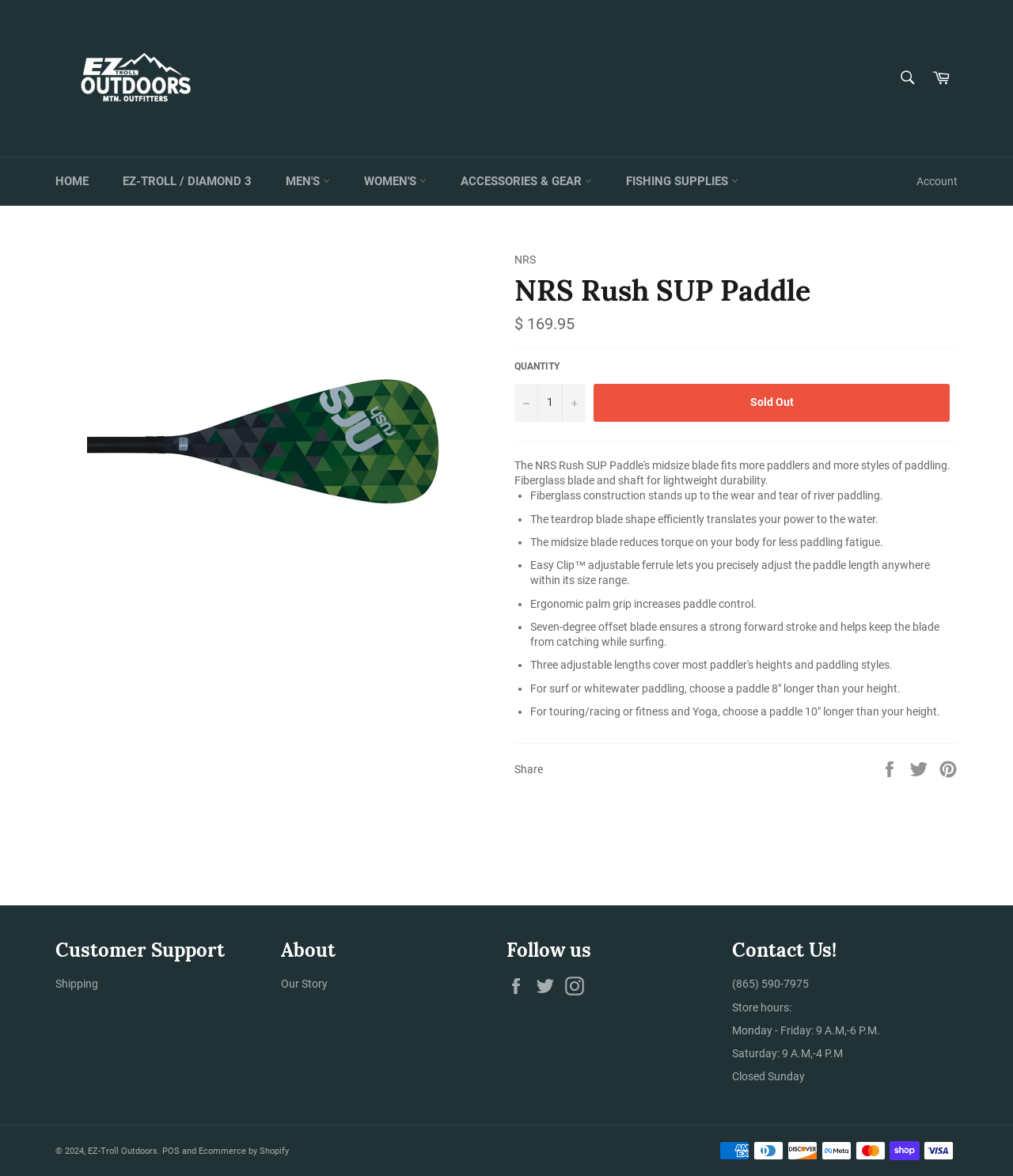What is the headline of the webpage?

NRS Rush SUP Paddle